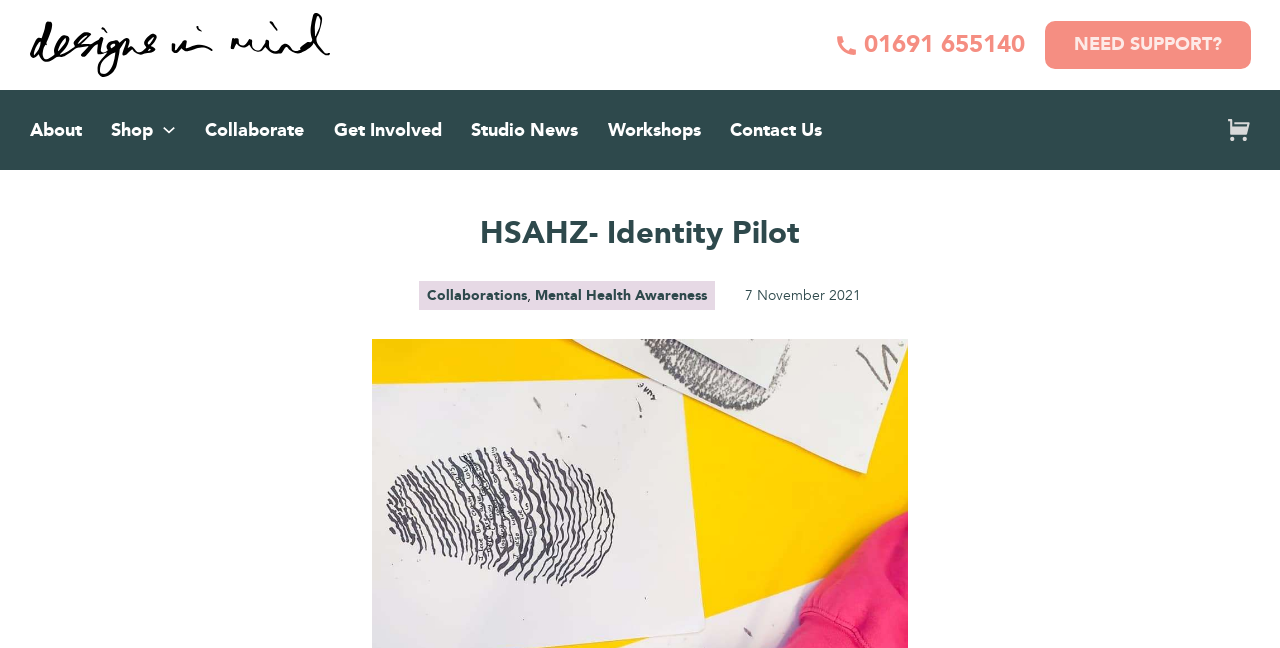Provide a brief response in the form of a single word or phrase:
What is the text on the 'NEED SUPPORT?' link?

NEED SUPPORT?